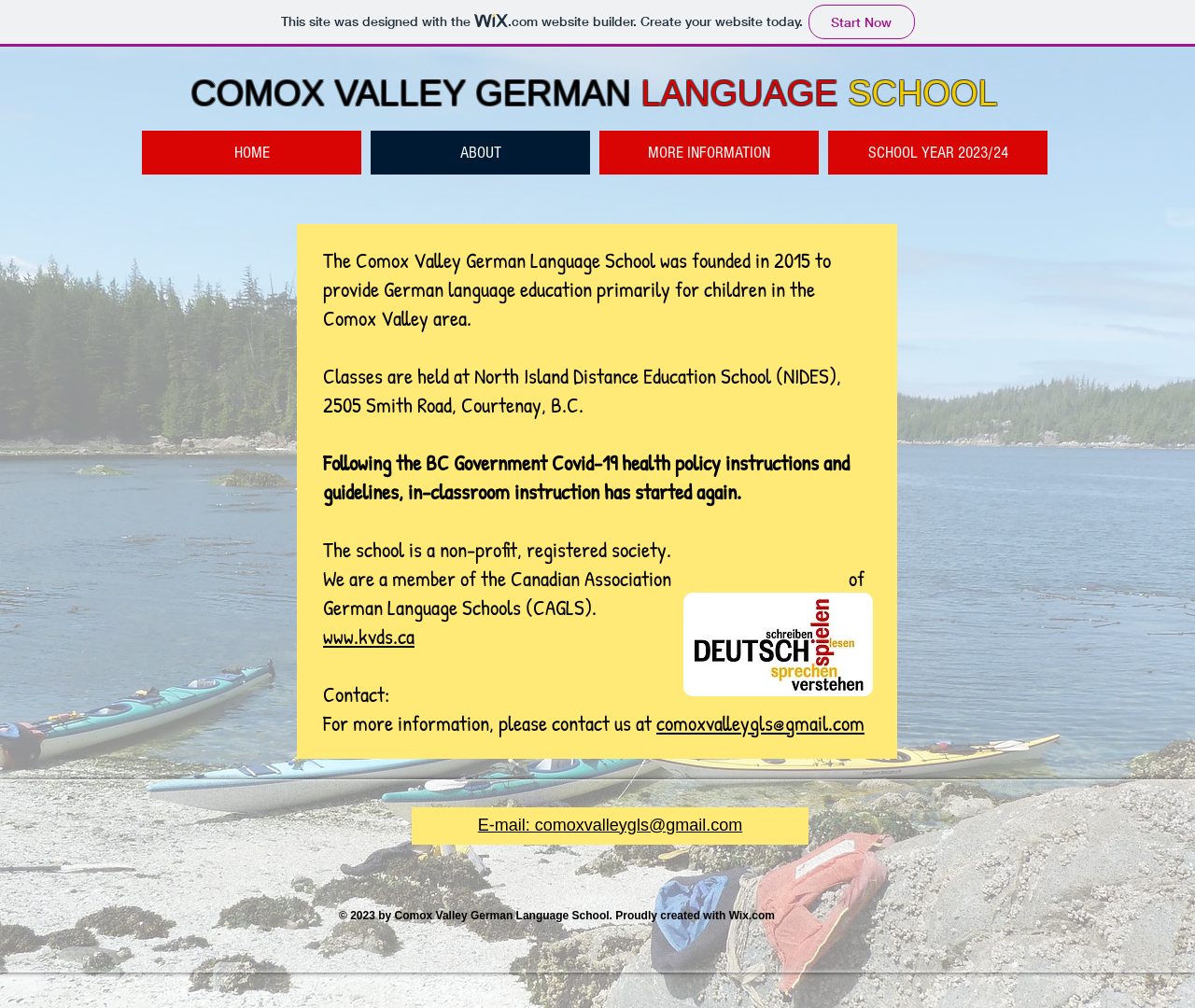Determine the bounding box coordinates for the clickable element required to fulfill the instruction: "Contact the school via email". Provide the coordinates as four float numbers between 0 and 1, i.e., [left, top, right, bottom].

[0.549, 0.703, 0.723, 0.731]